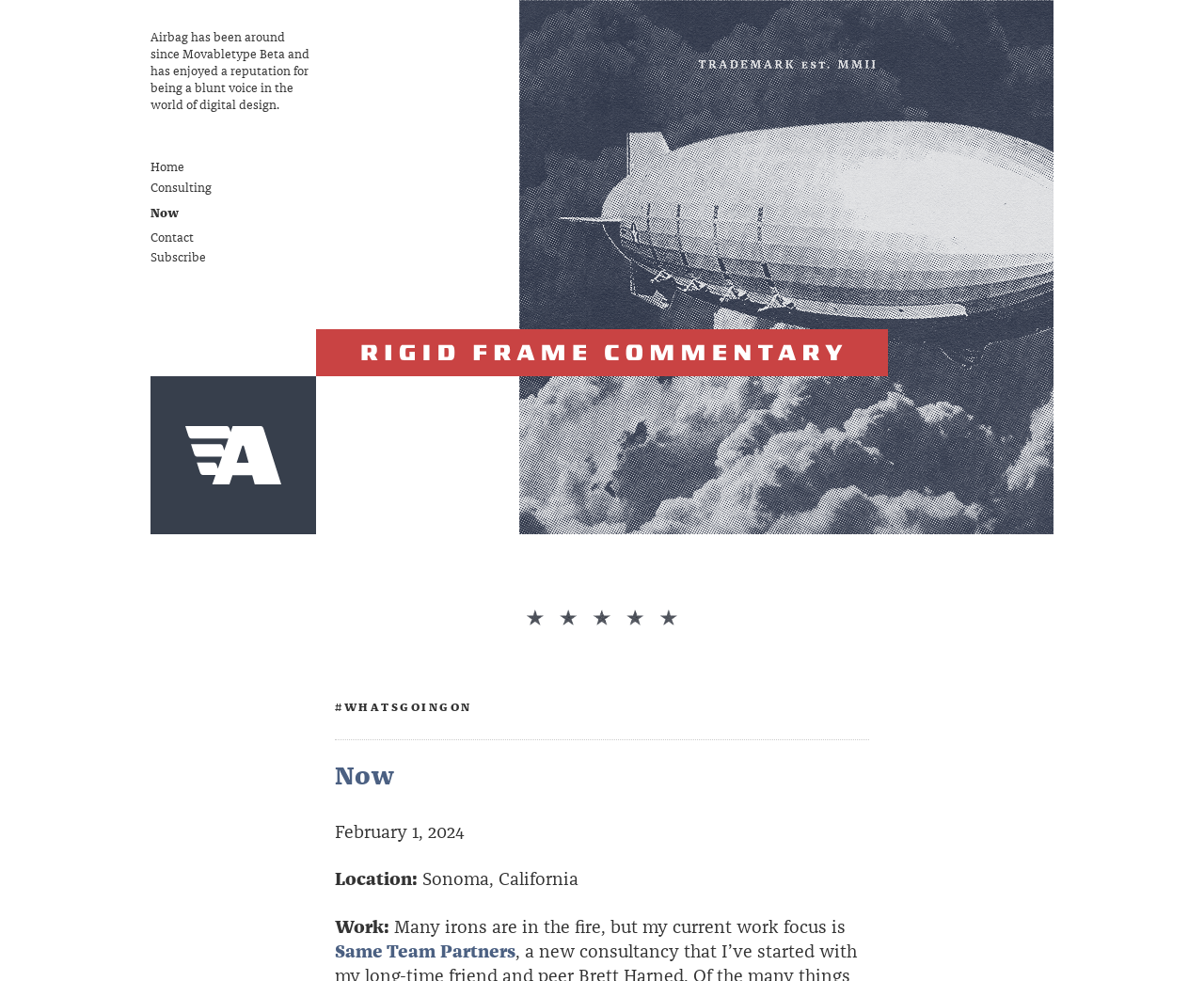Predict the bounding box coordinates of the UI element that matches this description: "Same Team Partners". The coordinates should be in the format [left, top, right, bottom] with each value between 0 and 1.

[0.278, 0.959, 0.428, 0.982]